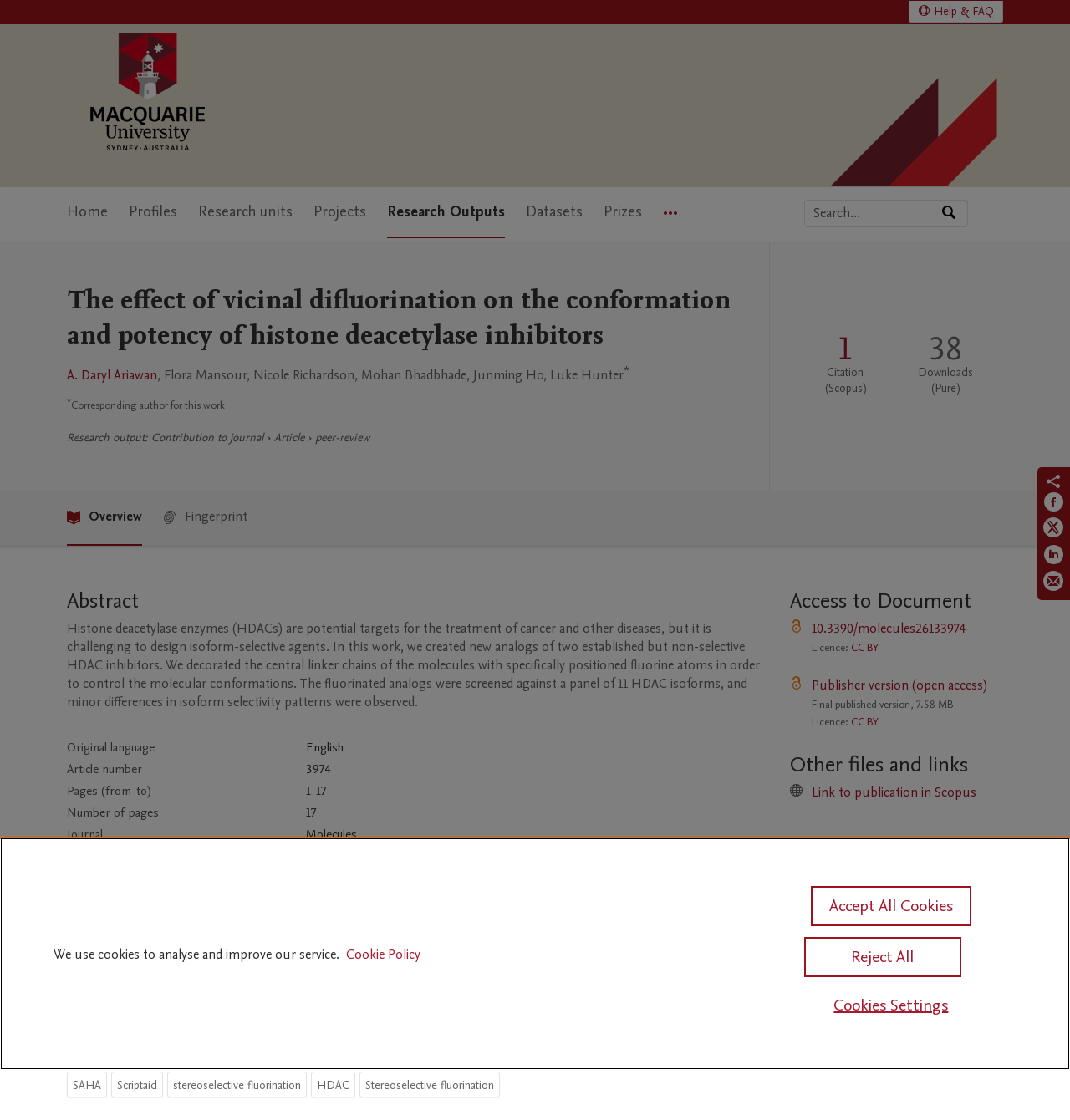Give a detailed overview of the webpage's appearance and contents.

The webpage is about a research article titled "The effect of vicinal difluorination on the conformation and potency of histone deacetylase inhibitors" from Macquarie University. At the top, there is a navigation menu with links to "Home", "Profiles", "Research units", "Projects", "Research Outputs", "Datasets", "Prizes", and "More navigation options". Below the navigation menu, there is a search bar with a button to search by expertise, name, or affiliation.

The main content of the webpage is divided into several sections. The first section displays the title of the article, followed by the authors' names, including A. Daryl Ariawan, Flora Mansour, Nicole Richardson, Mohan Bhadbhade, Junming Ho, and Luke Hunter. The corresponding author is indicated with a superscript asterisk.

The next section provides information about the research output, including the type of contribution, which is a journal article, and the publication metrics, such as the source, citation count, and total downloads.

The abstract of the article is presented in a separate section, which describes the research on histone deacetylase inhibitors and the effects of vicinal difluorination on their conformation and potency. Below the abstract, there is a table with details about the article, including the original language, article number, pages, number of pages, journal, volume, issue number, publication status, and externally published status.

The webpage also includes a section on bibliographical notes, which provides information about the copyright and permissions for the article. Finally, there is a section on keywords, which lists relevant terms such as SAHA, Scriptaid, stereoselective fluorination, and HDAC.